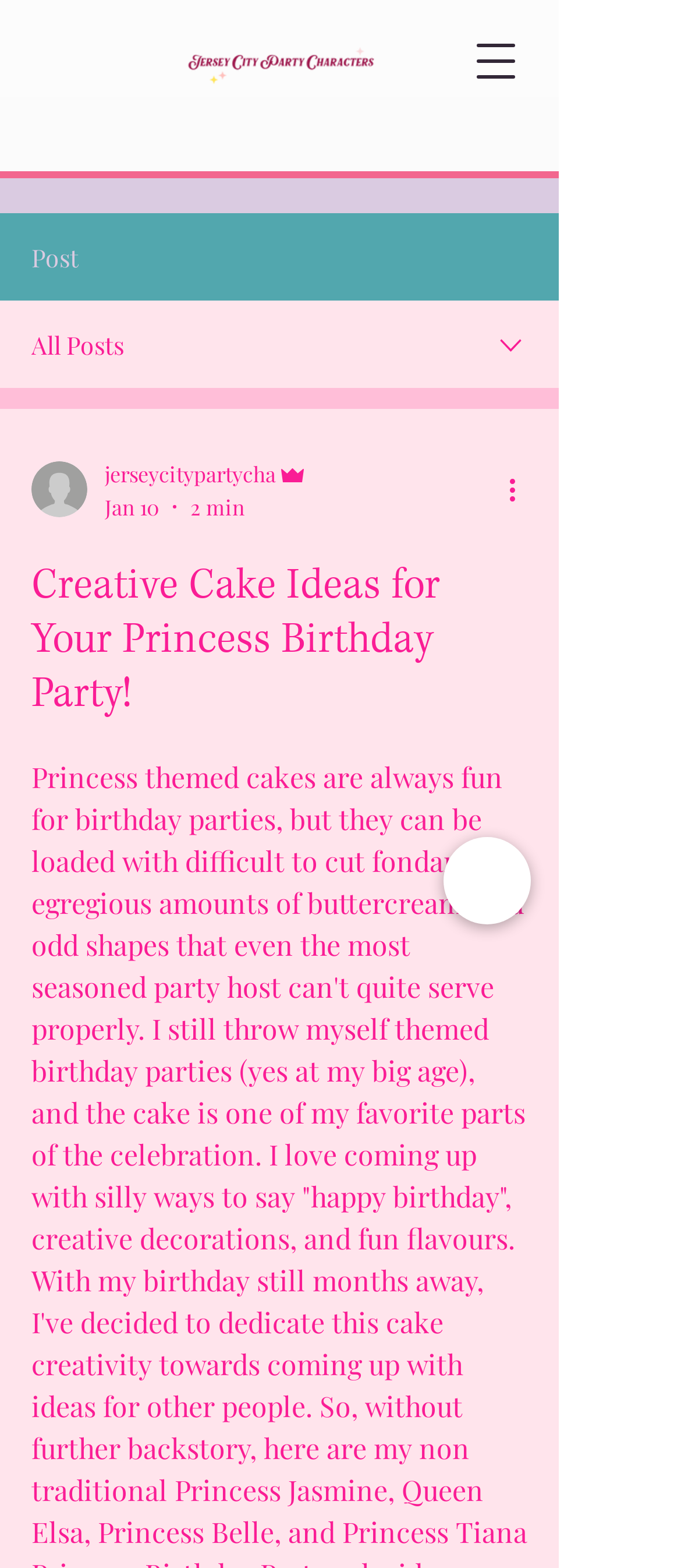Using the element description aria-label="Open navigation menu", predict the bounding box coordinates for the UI element. Provide the coordinates in (top-left x, top-left y, bottom-right x, bottom-right y) format with values ranging from 0 to 1.

[0.664, 0.011, 0.792, 0.067]